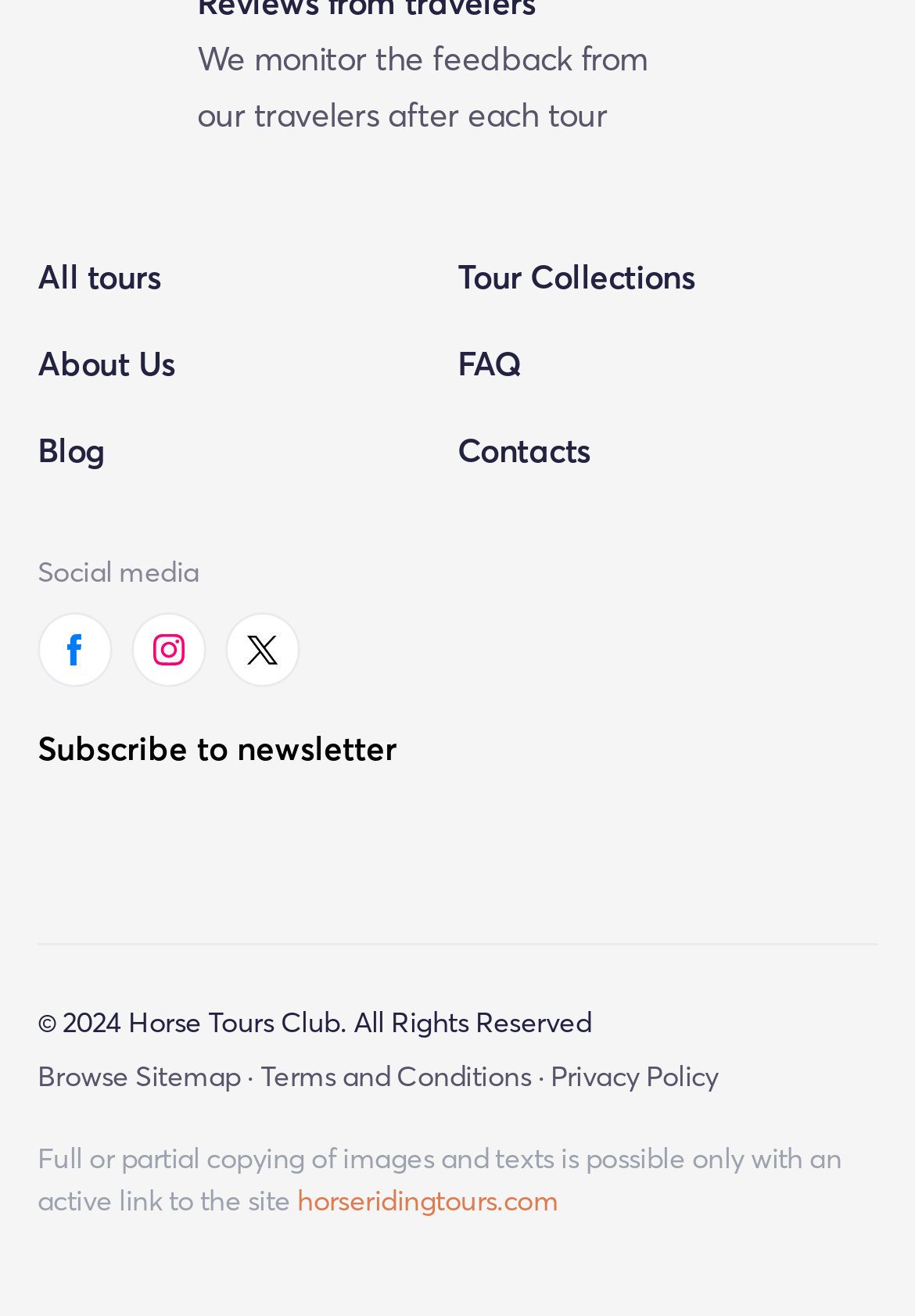Provide a brief response to the question using a single word or phrase: 
How many links are there in the footer?

6